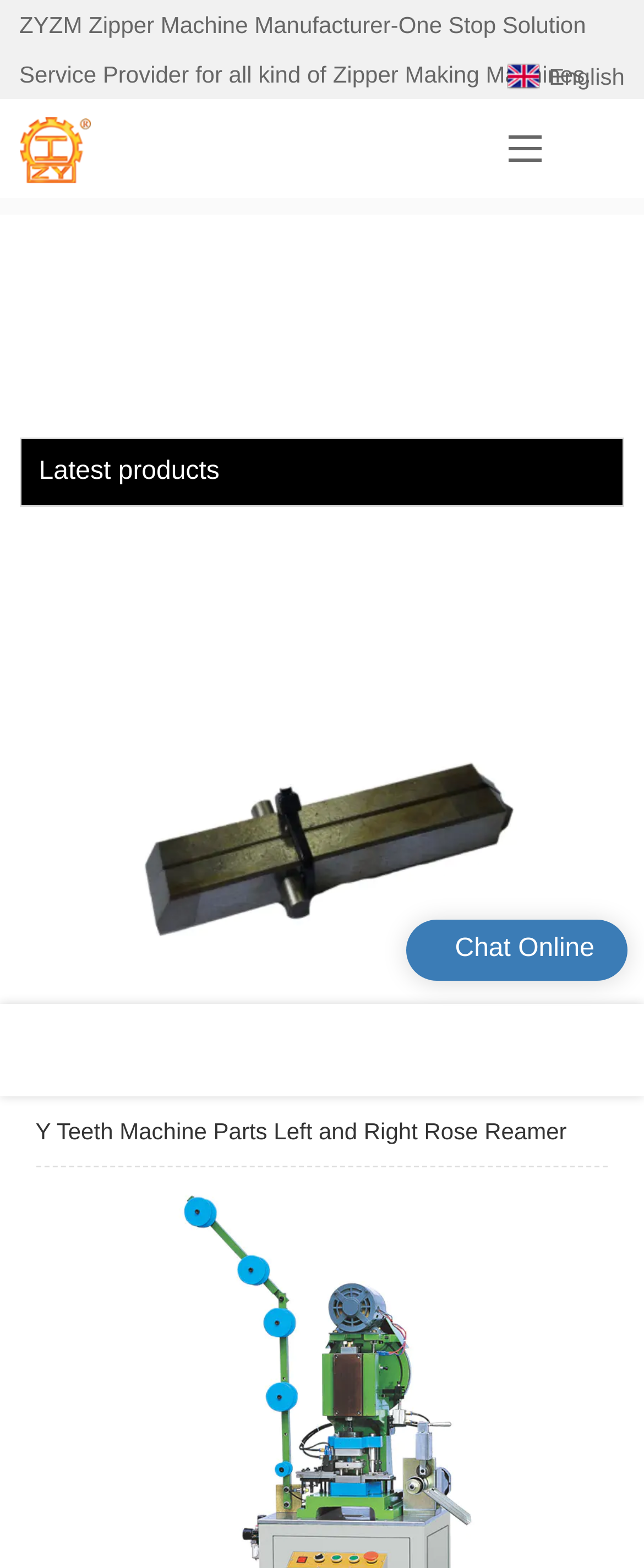How many links are there in the footer section?
Please answer the question as detailed as possible based on the image.

The footer section is located at the bottom of the webpage, and it contains 5 links, which are represented by the elements with IDs 83, 84, 85, 86, and 87. These links are arranged horizontally and have the same y-coordinate values.